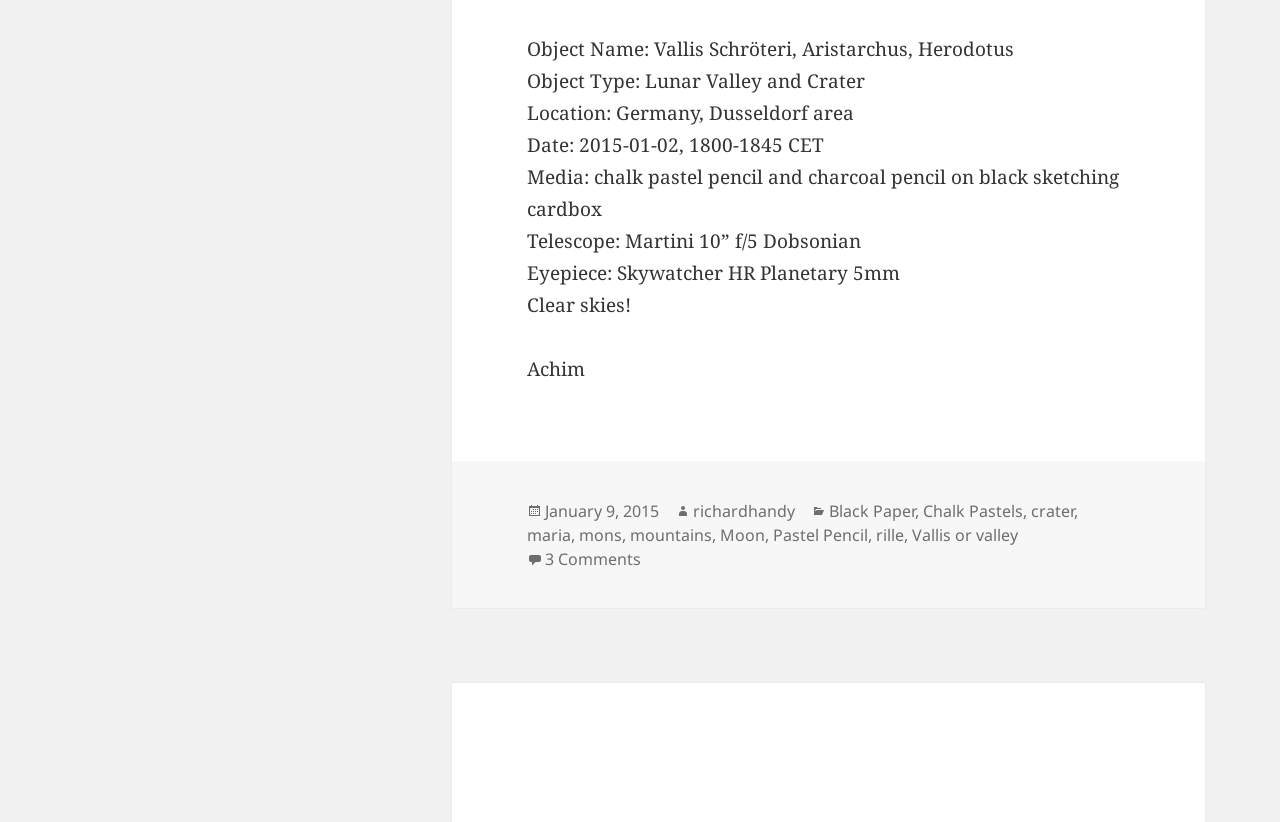Could you locate the bounding box coordinates for the section that should be clicked to accomplish this task: "Read comments".

[0.426, 0.666, 0.501, 0.694]